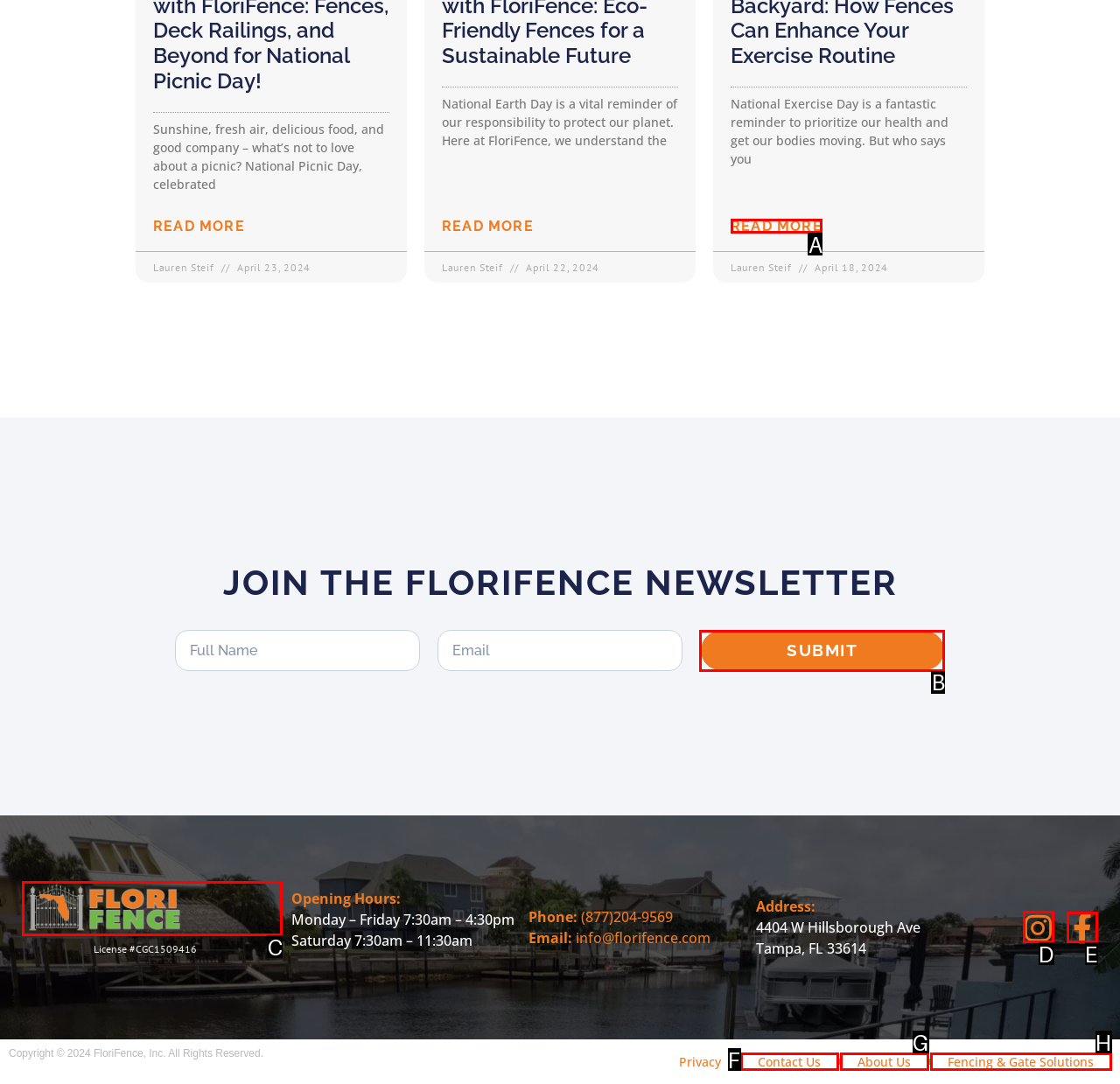Select the correct UI element to click for this task: Visit FloriFence on Instagram.
Answer using the letter from the provided options.

D